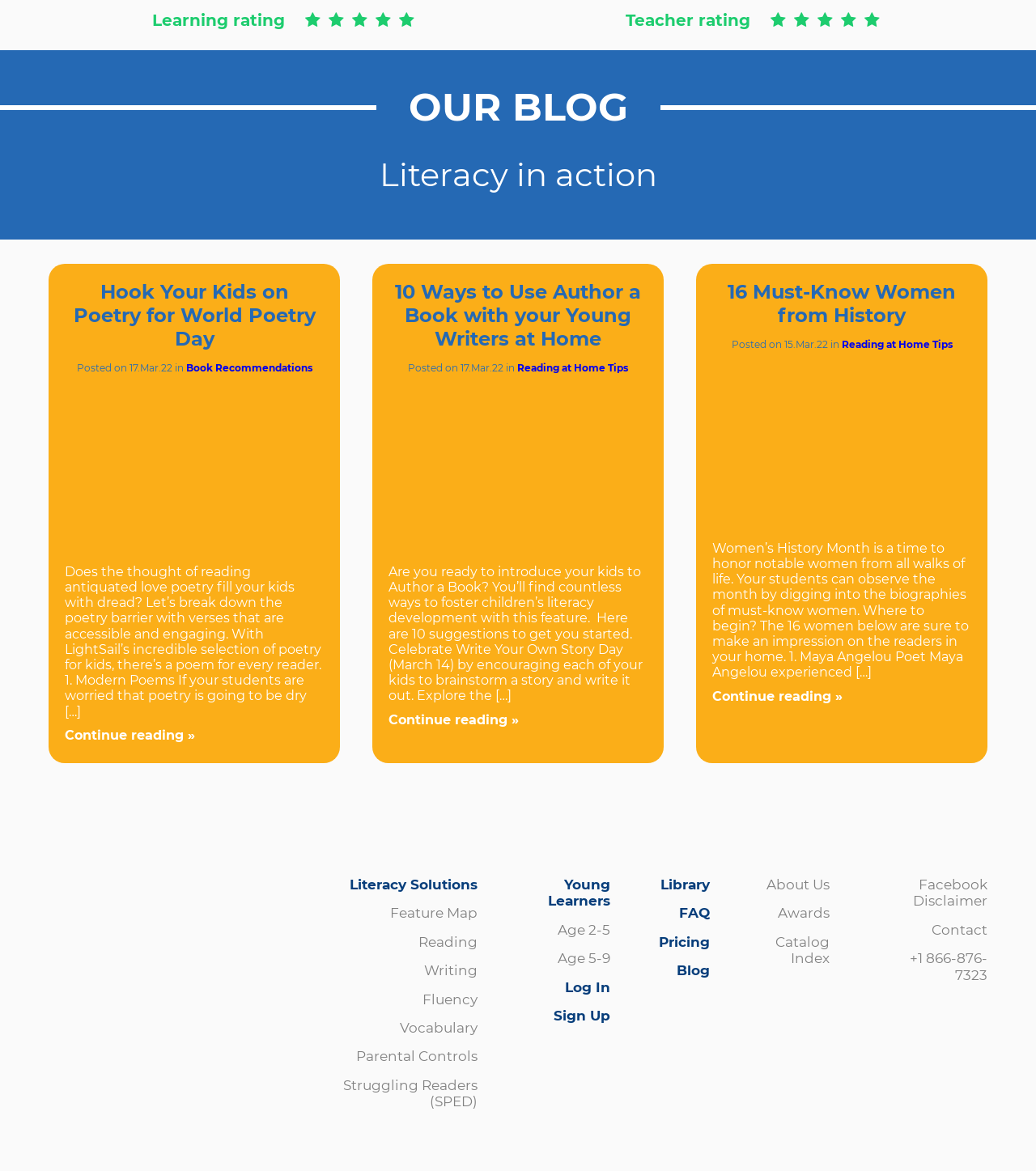What is the title of the blog section?
Based on the image, answer the question with as much detail as possible.

The title of the blog section can be found in the heading element with the text 'OUR BLOG' located at the top of the webpage, above the list of blog posts.